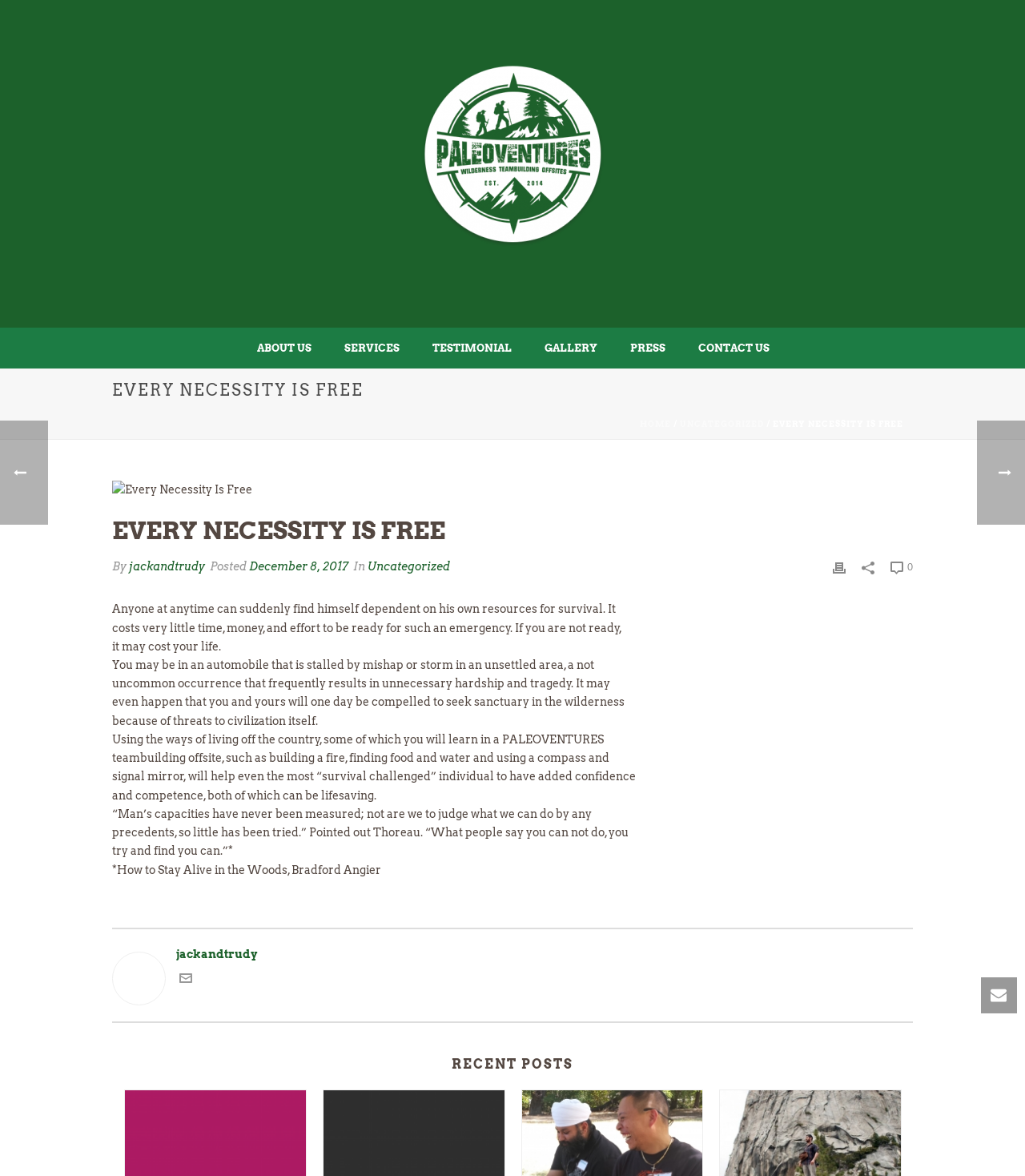Please specify the coordinates of the bounding box for the element that should be clicked to carry out this instruction: "Read the article by jackandtrudy". The coordinates must be four float numbers between 0 and 1, formatted as [left, top, right, bottom].

[0.126, 0.476, 0.2, 0.487]